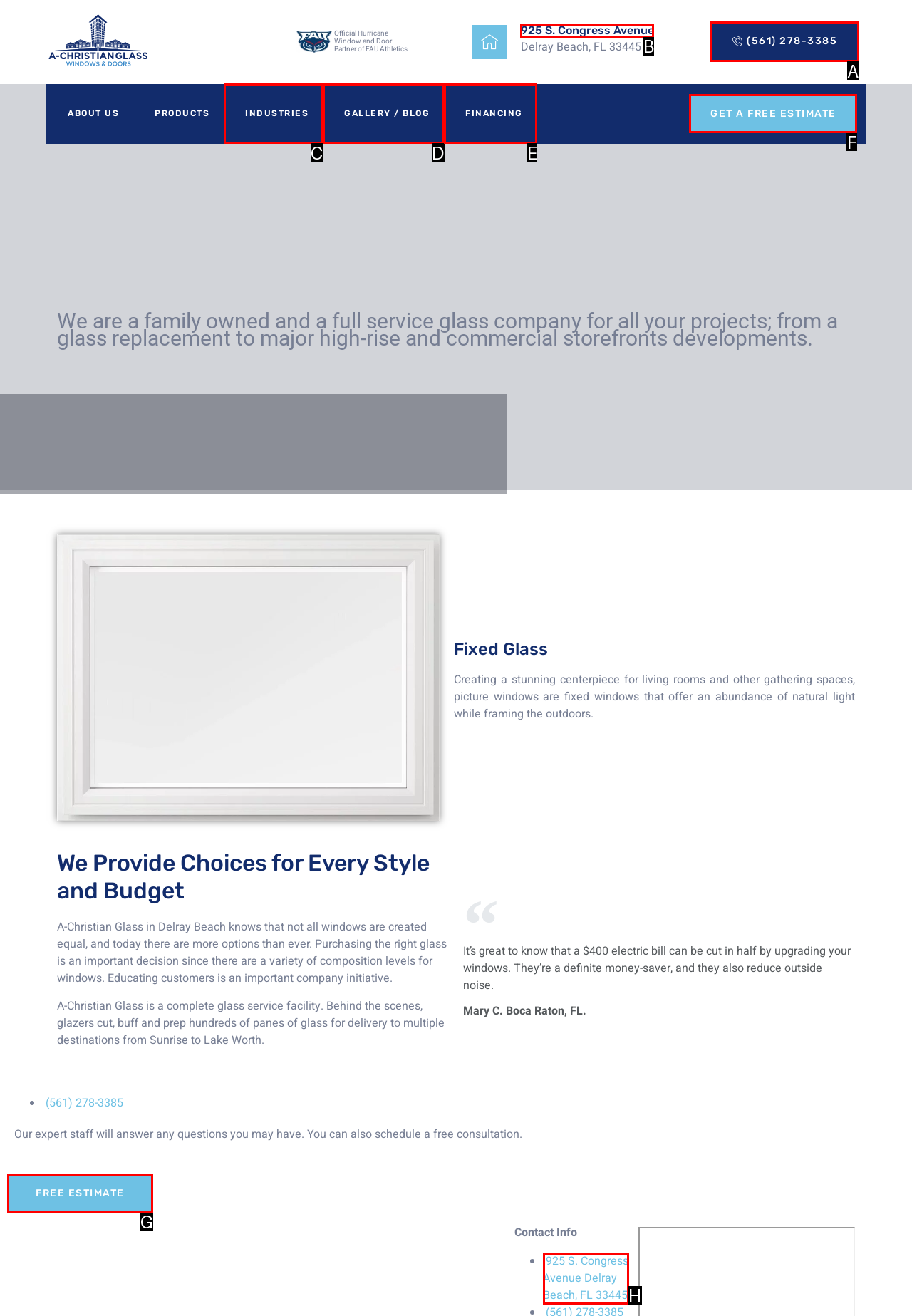From the given options, choose the HTML element that aligns with the description: Industries. Respond with the letter of the selected element.

C